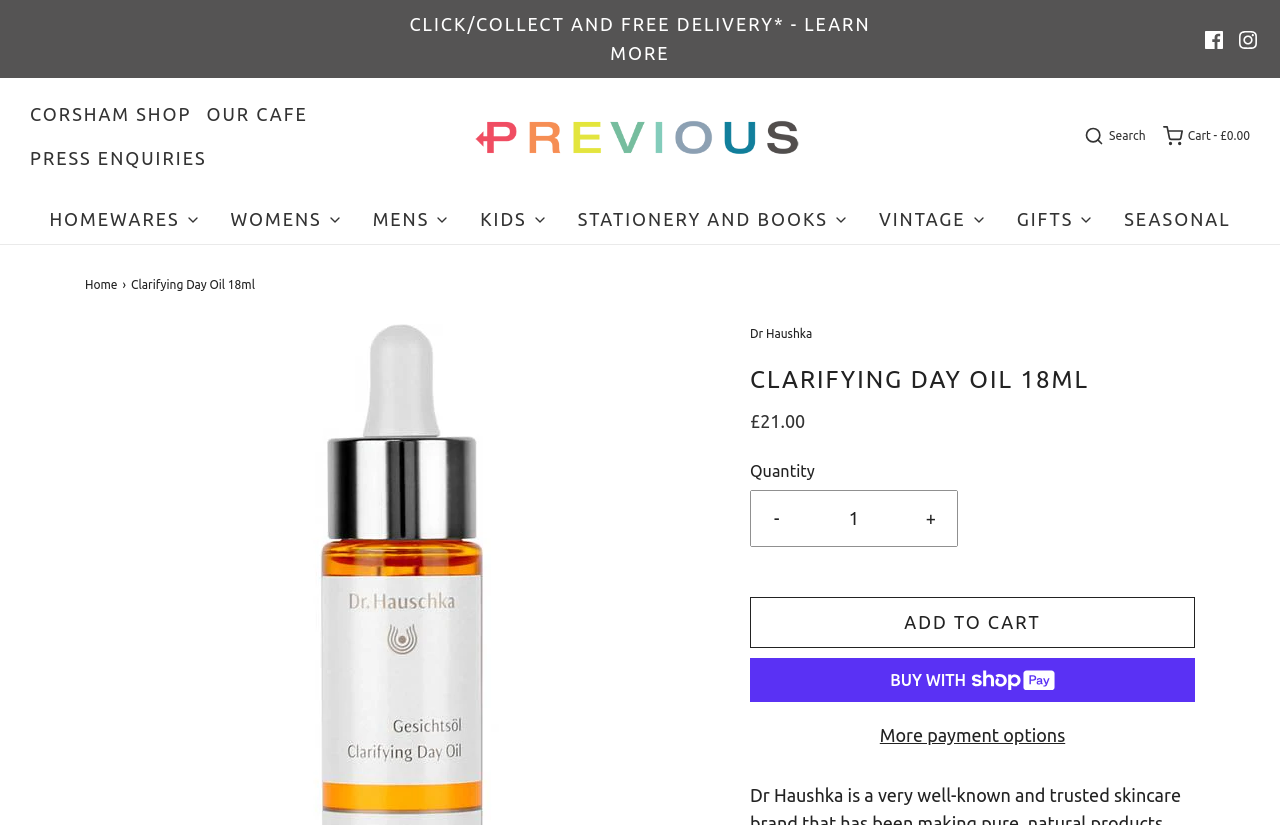Please locate the bounding box coordinates of the element that should be clicked to complete the given instruction: "Add to cart".

[0.586, 0.723, 0.934, 0.785]